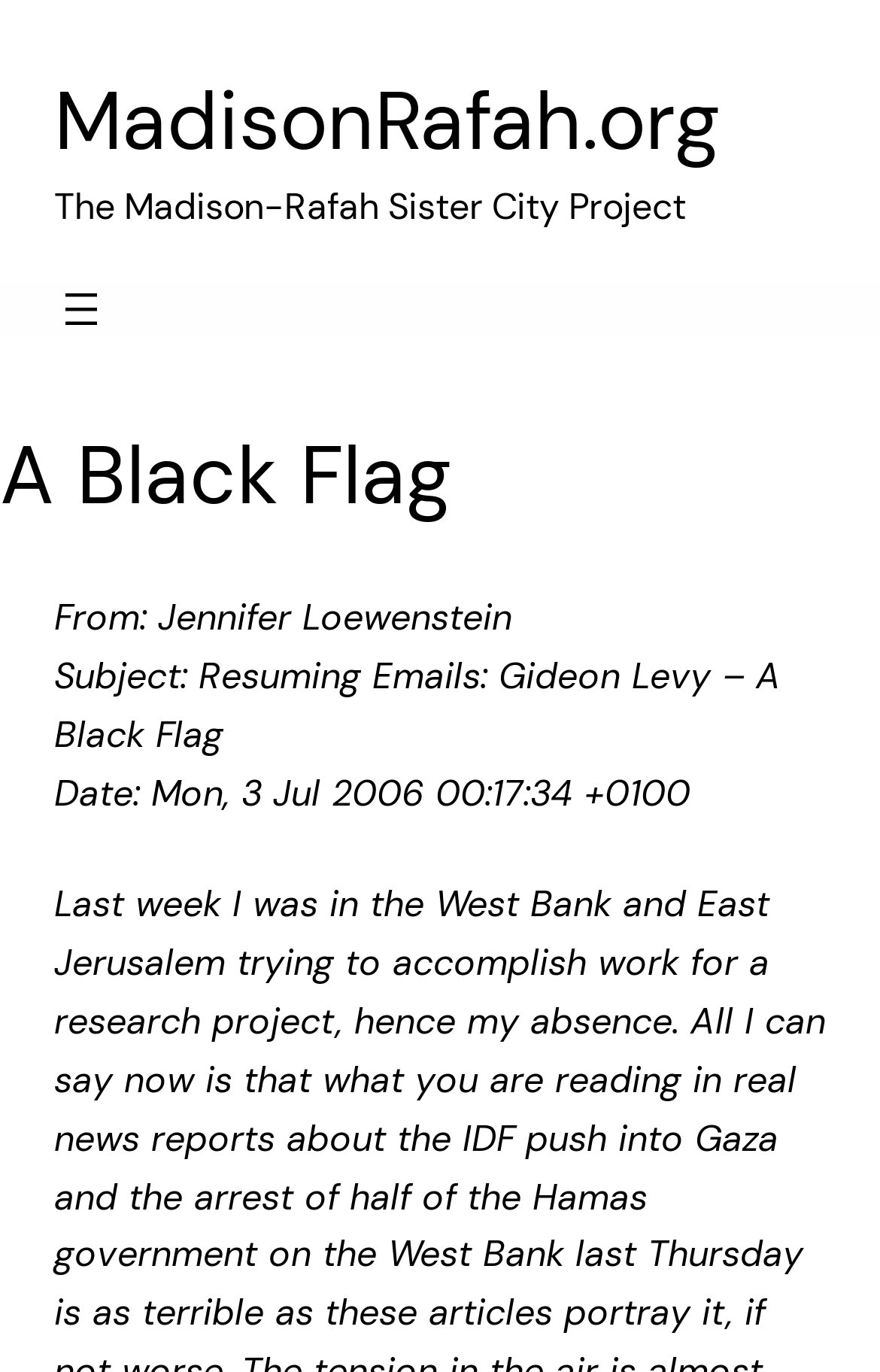Identify the main title of the webpage and generate its text content.

A Black Flag